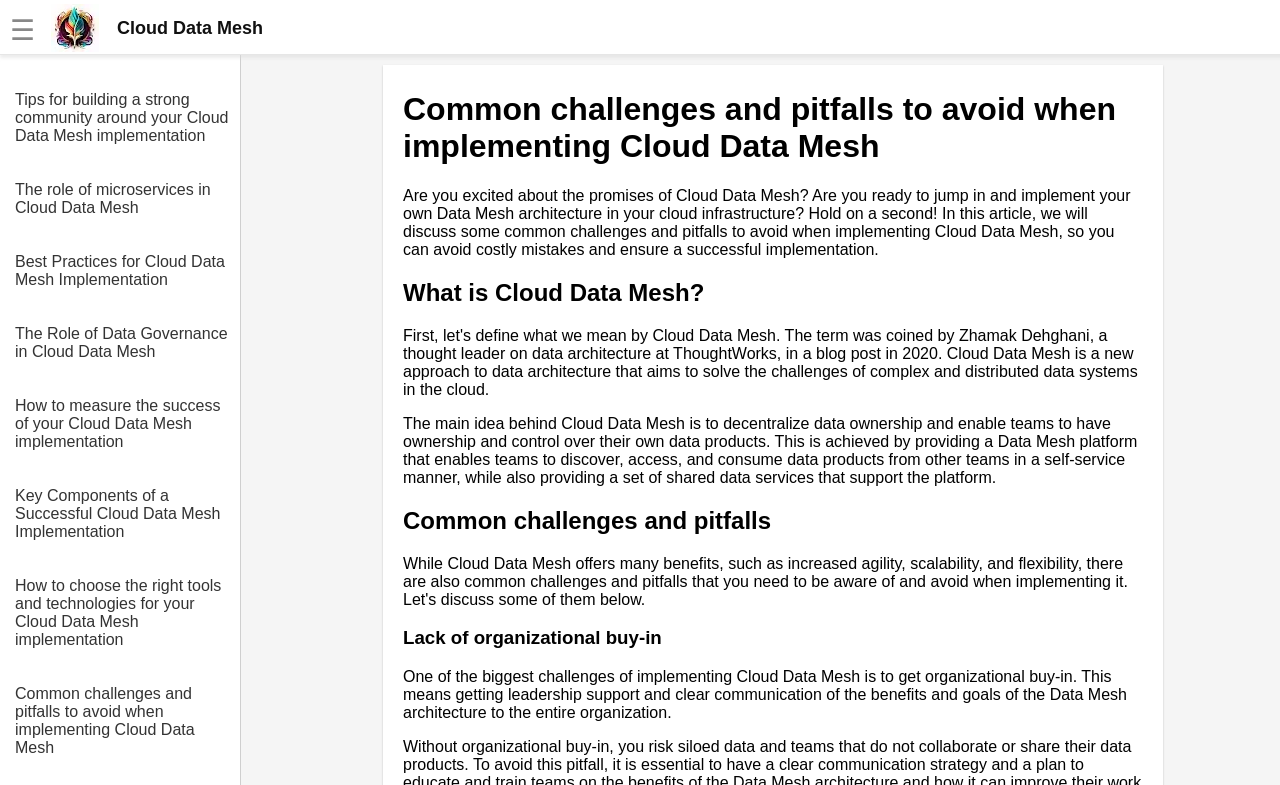Locate and generate the text content of the webpage's heading.

Common challenges and pitfalls to avoid when implementing Cloud Data Mesh